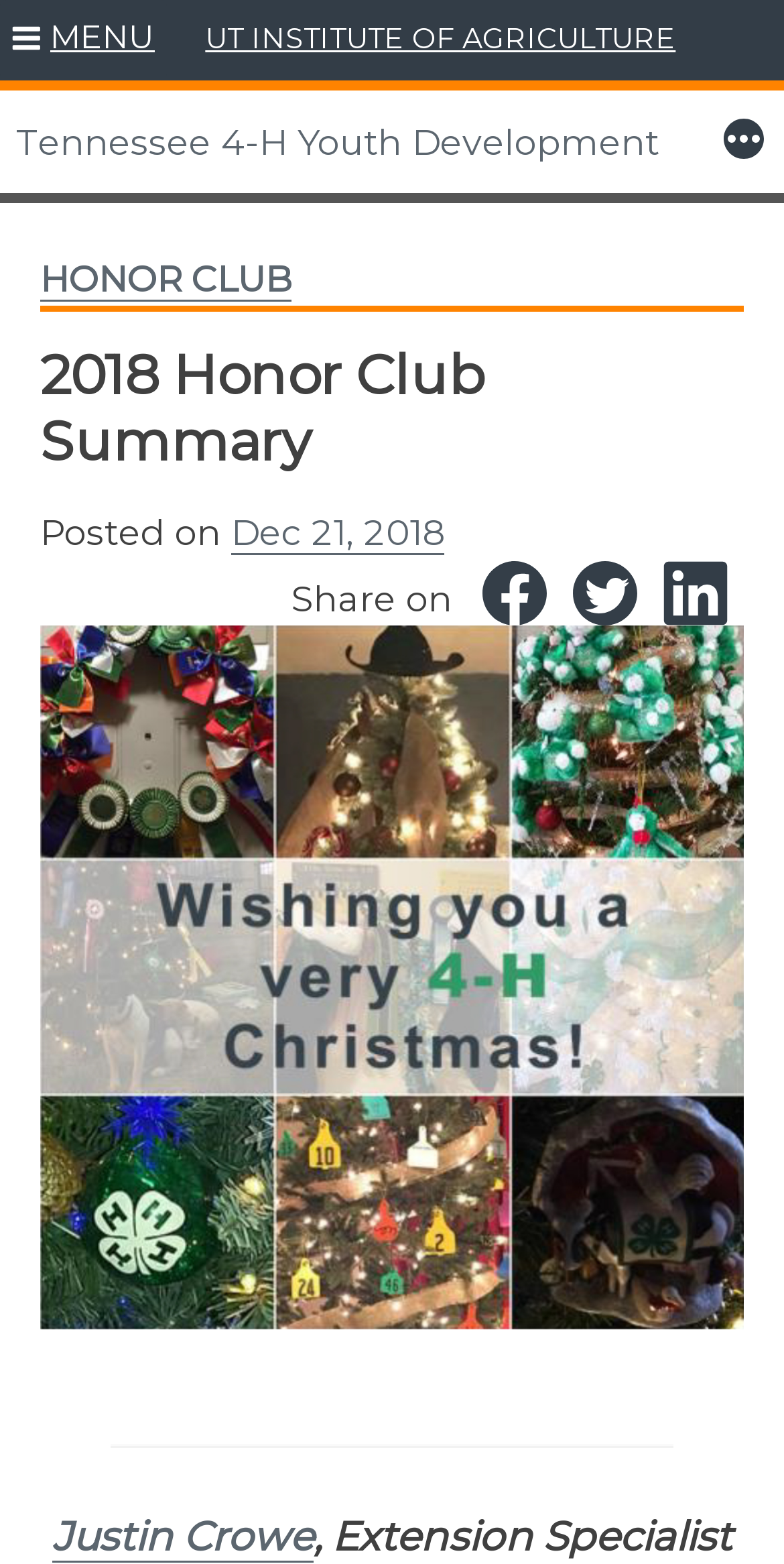Answer with a single word or phrase: 
Who is the author of the article?

Justin Crowe